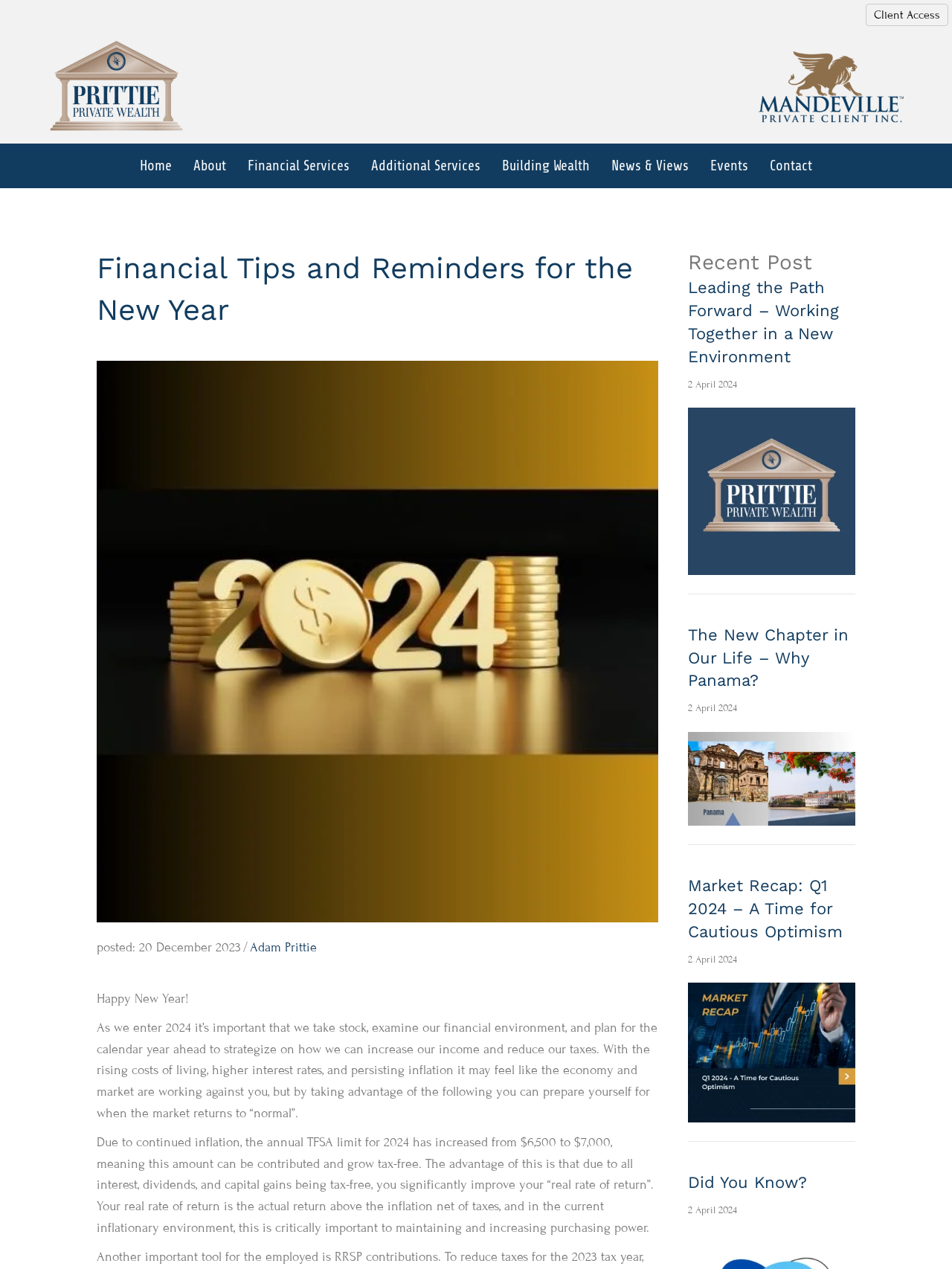Determine the bounding box coordinates for the area that should be clicked to carry out the following instruction: "Read the article 'Leading the Path Forward – Working Together in a New Environment'".

[0.723, 0.219, 0.881, 0.288]